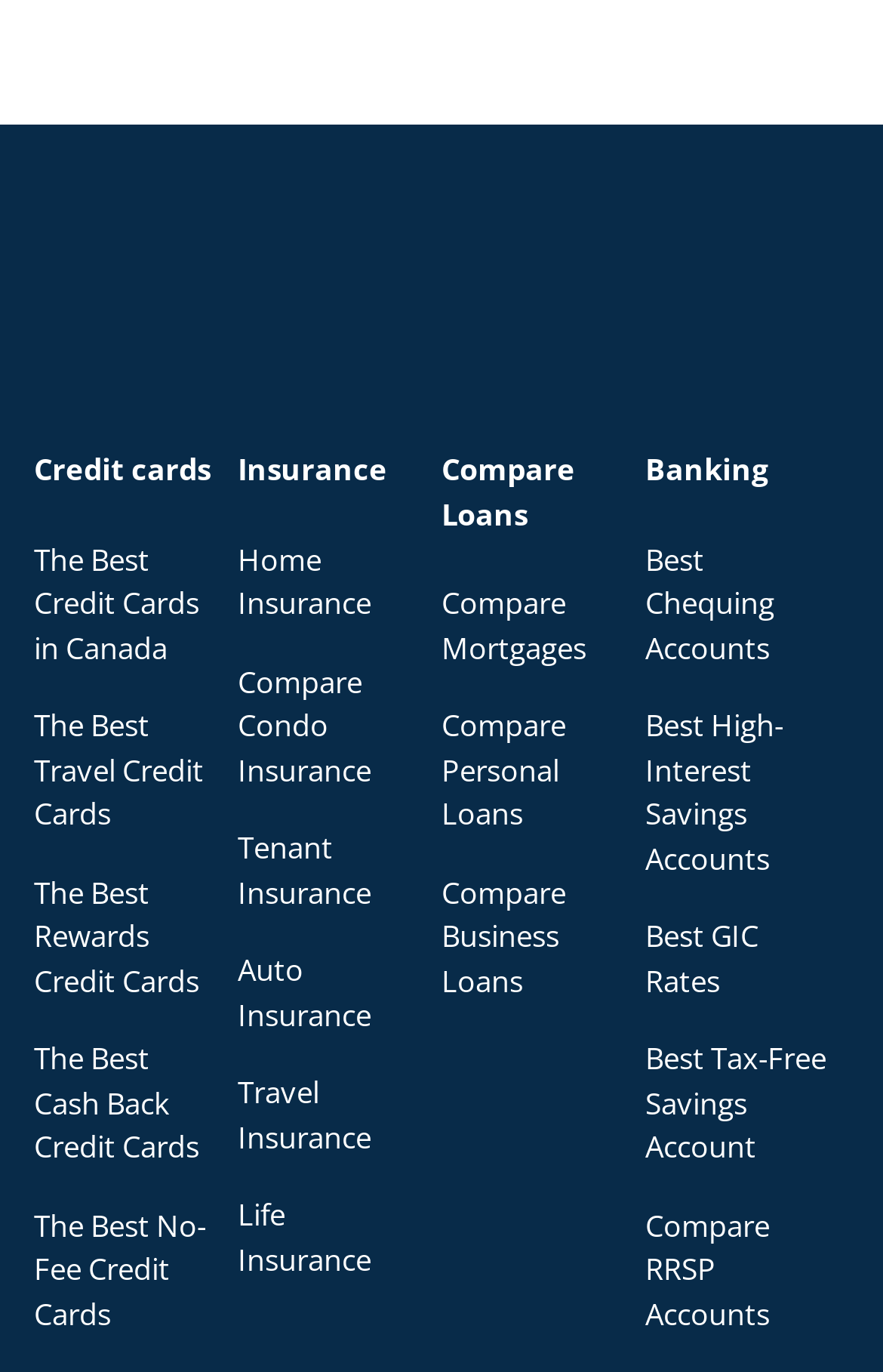Can you show the bounding box coordinates of the region to click on to complete the task described in the instruction: "Compare Mortgages"?

[0.5, 0.424, 0.712, 0.489]